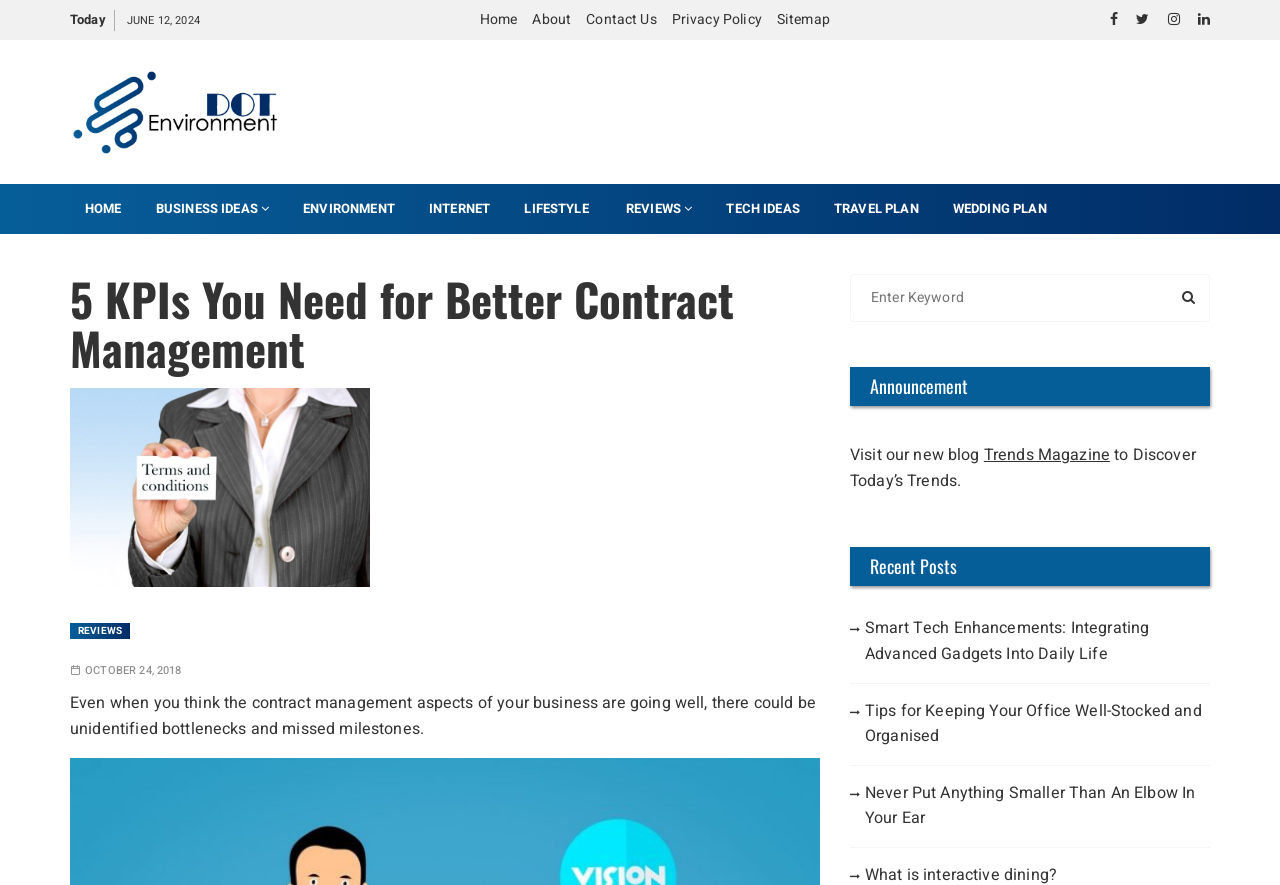Indicate the bounding box coordinates of the element that must be clicked to execute the instruction: "Search for something". The coordinates should be given as four float numbers between 0 and 1, i.e., [left, top, right, bottom].

[0.664, 0.309, 0.945, 0.363]